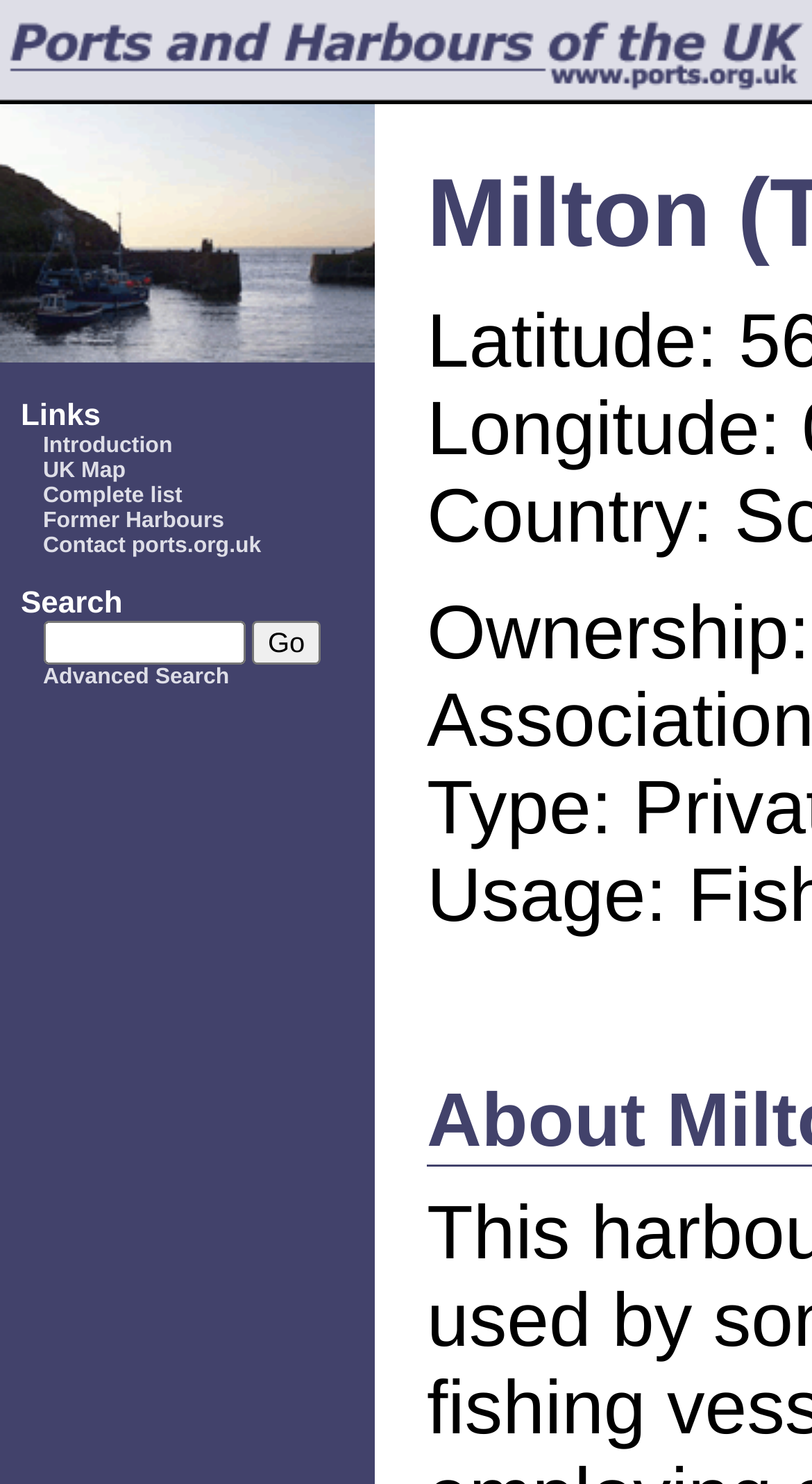What is the last link in the description list?
Please provide an in-depth and detailed response to the question.

The last link in the description list is 'Contact ports.org.uk', which is located at the bottom of the list.